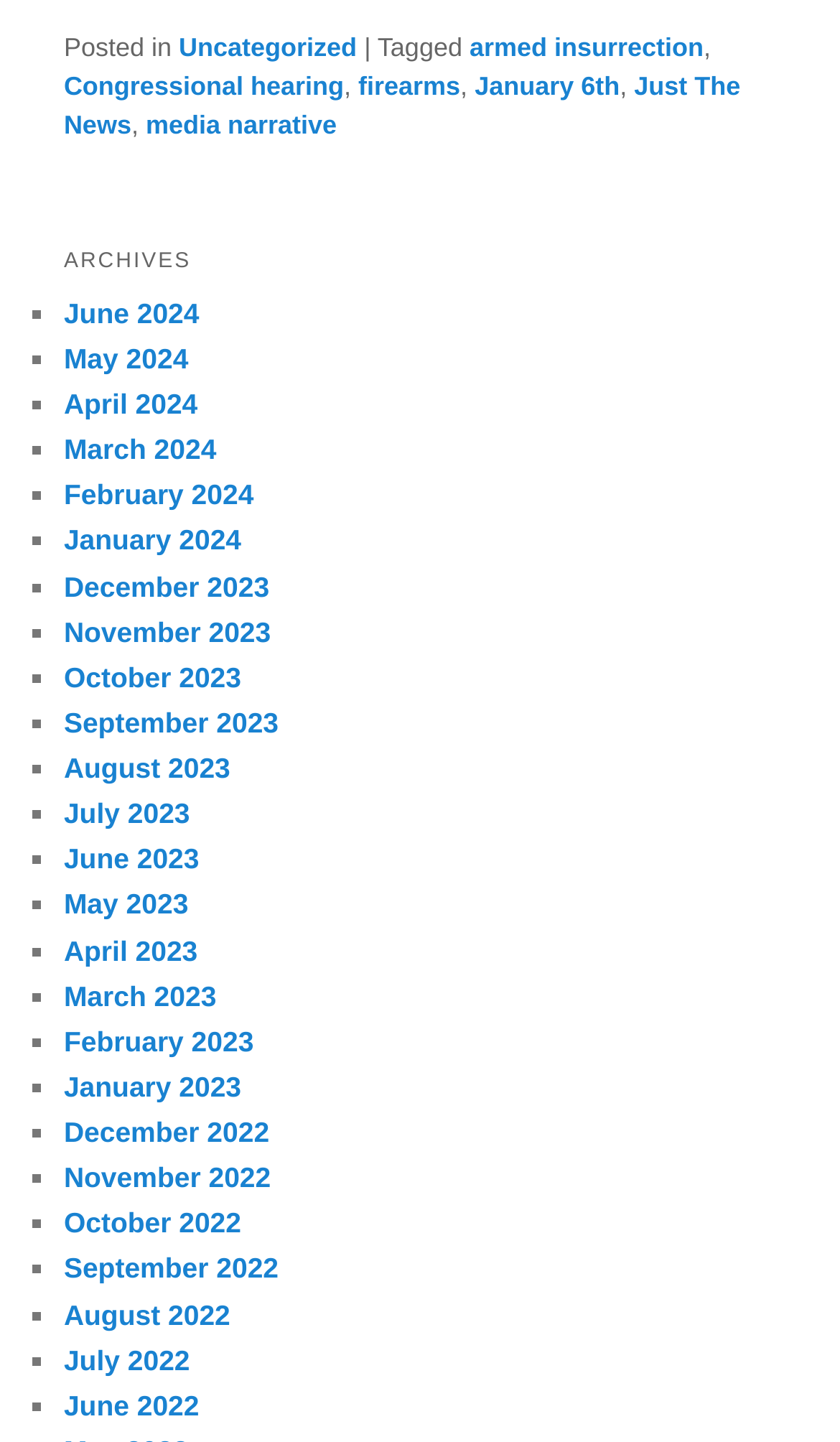For the element described, predict the bounding box coordinates as (top-left x, top-left y, bottom-right x, bottom-right y). All values should be between 0 and 1. Element description: Just The News

[0.076, 0.049, 0.881, 0.096]